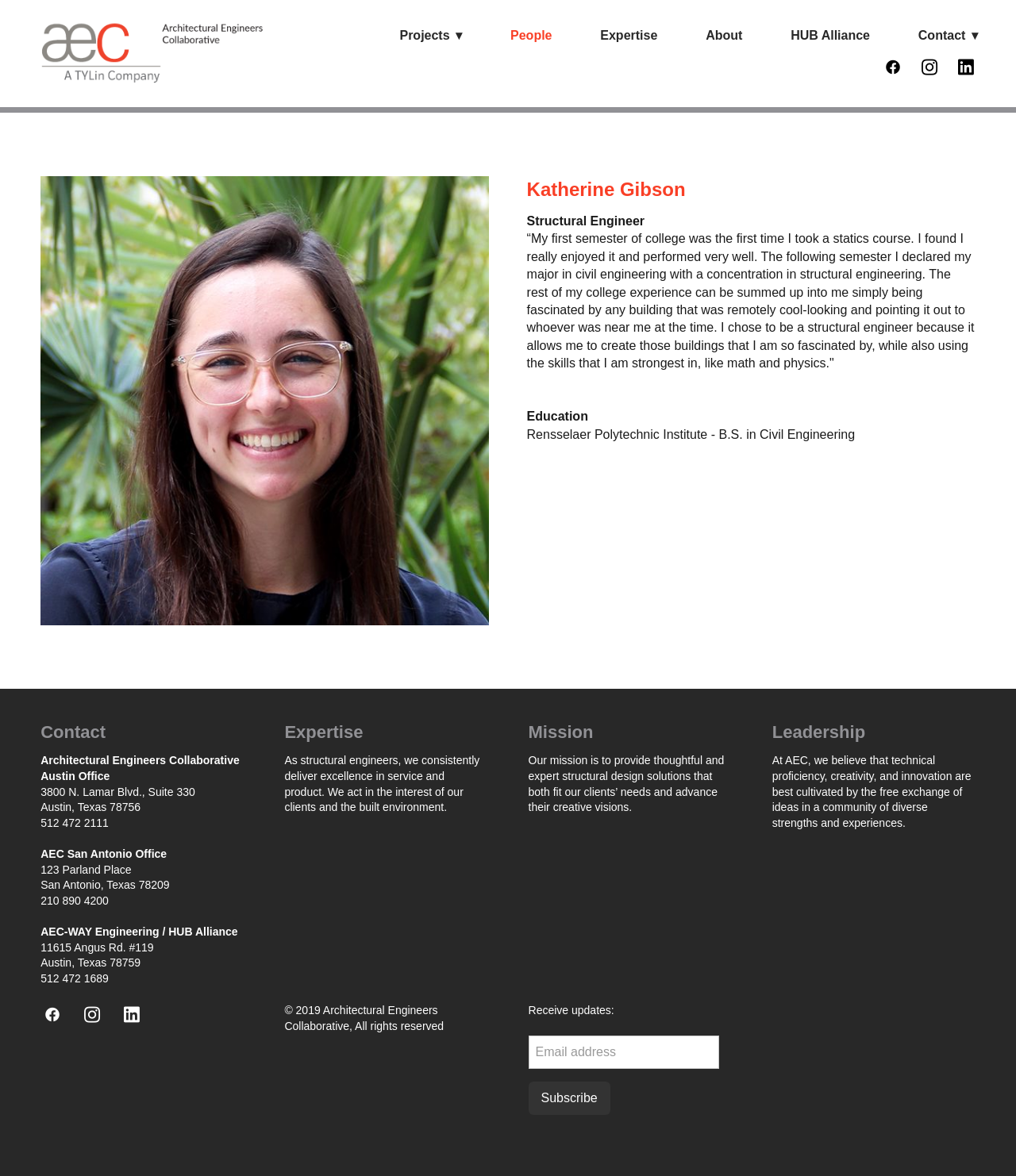Using the element description: "HUB Alliance", determine the bounding box coordinates for the specified UI element. The coordinates should be four float numbers between 0 and 1, [left, top, right, bottom].

[0.778, 0.02, 0.856, 0.041]